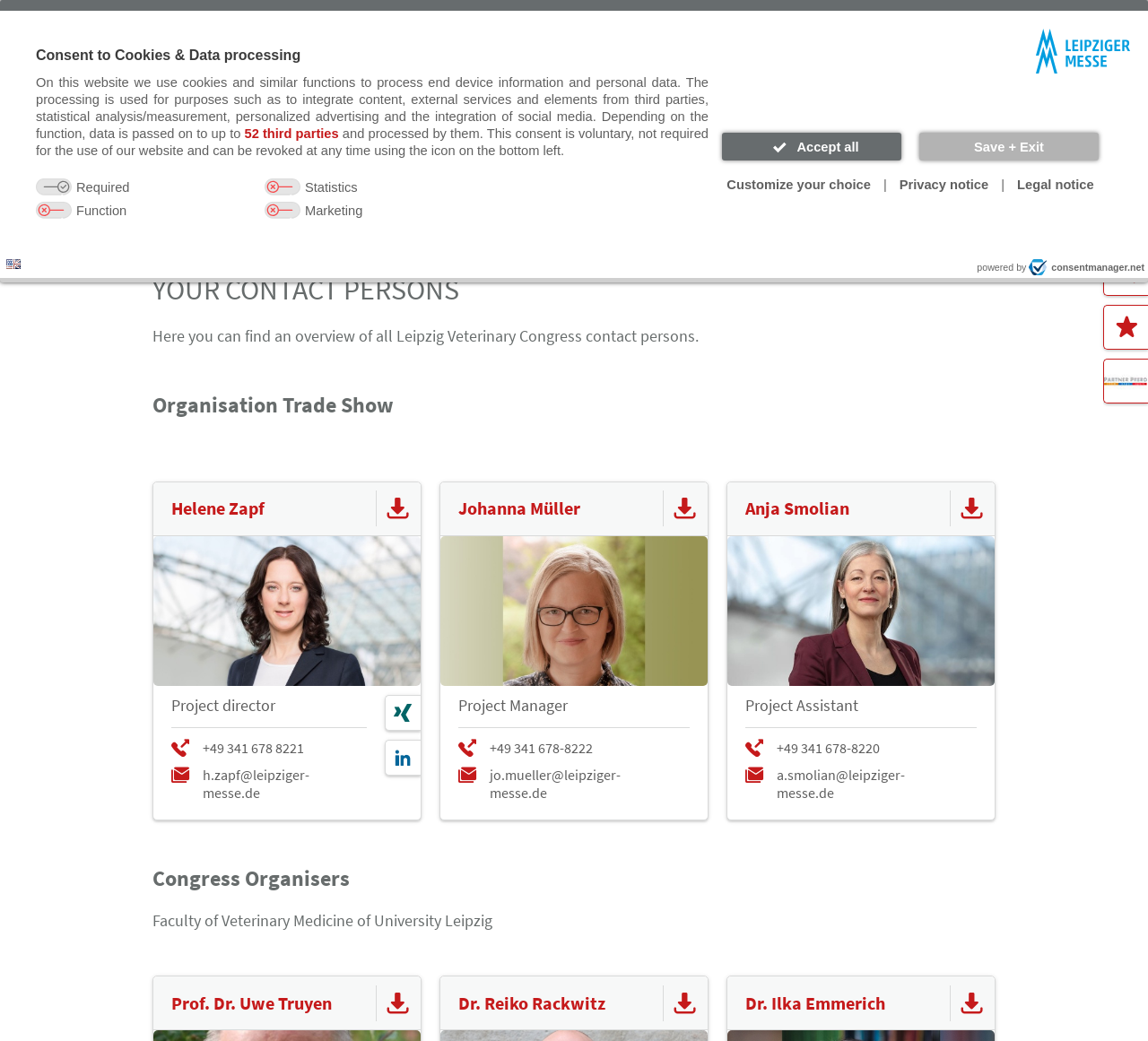Who is the project director of the Organisation Trade Show?
Carefully examine the image and provide a detailed answer to the question.

I found the answer by looking at the section titled 'Organisation Trade Show', where I saw a heading 'Project director' followed by the name 'Helene Zapf'.